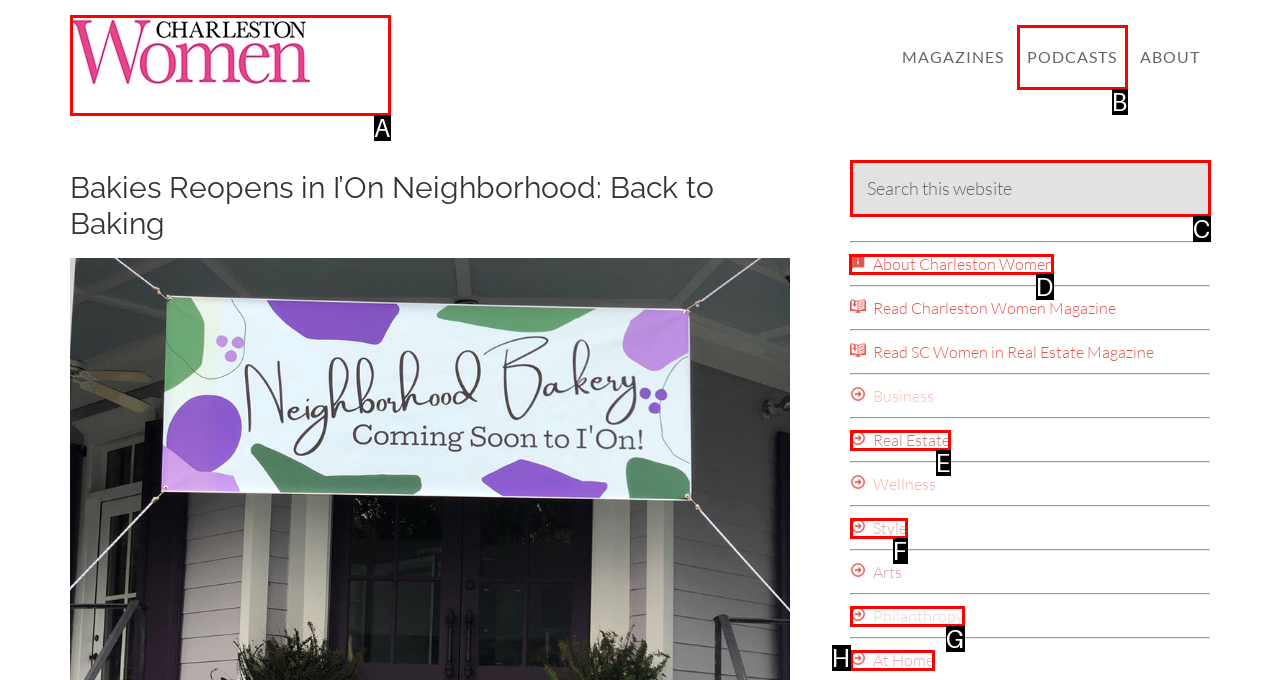Tell me the letter of the UI element to click in order to accomplish the following task: Go to About page
Answer with the letter of the chosen option from the given choices directly.

D